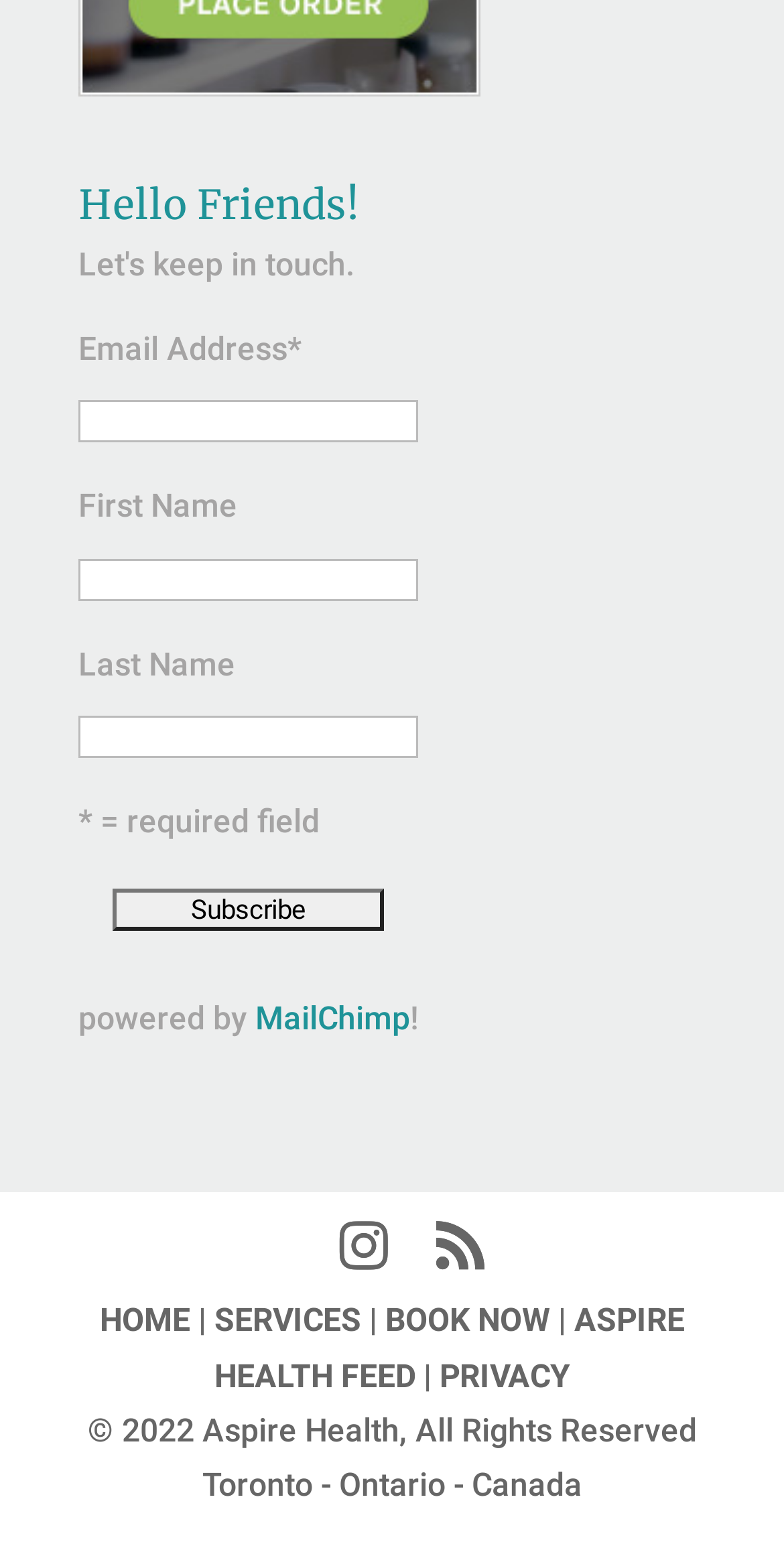Please give a short response to the question using one word or a phrase:
How many links are there in the footer?

5